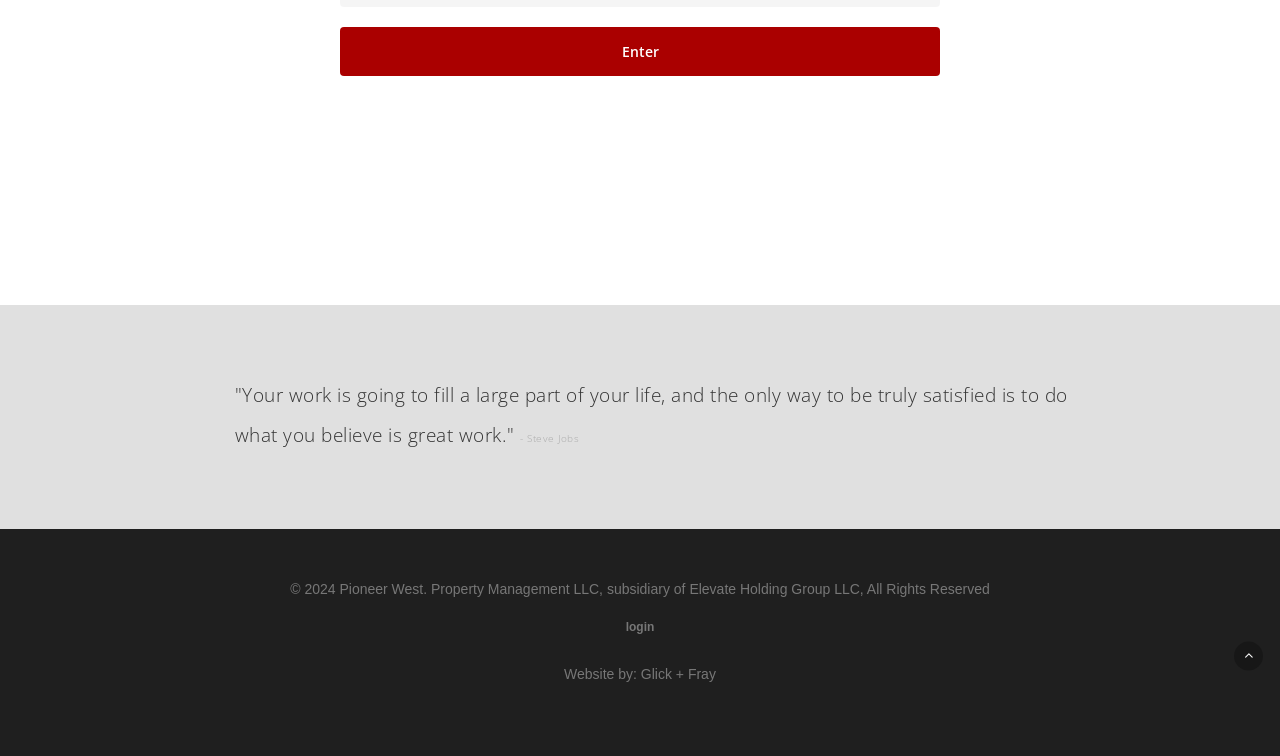Determine the bounding box coordinates for the UI element described. Format the coordinates as (top-left x, top-left y, bottom-right x, bottom-right y) and ensure all values are between 0 and 1. Element description: Debbies Caribbean Resort Reviews

None